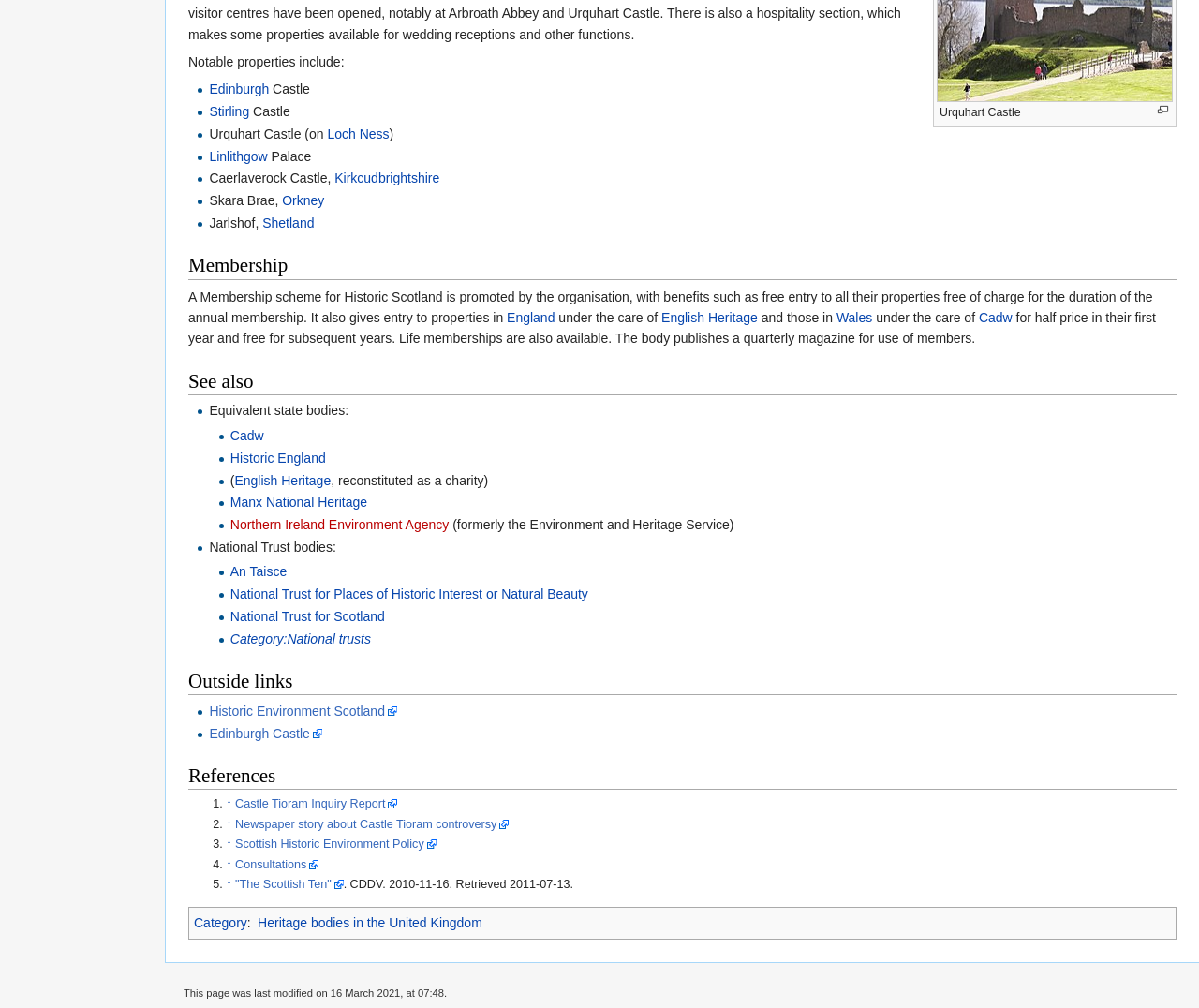What is the name of the environment agency mentioned in the 'See also' section?
Analyze the image and deliver a detailed answer to the question.

In the 'See also' section, there is a mention of the 'Northern Ireland Environment Agency', which is formerly known as the 'Environment and Heritage Service'.